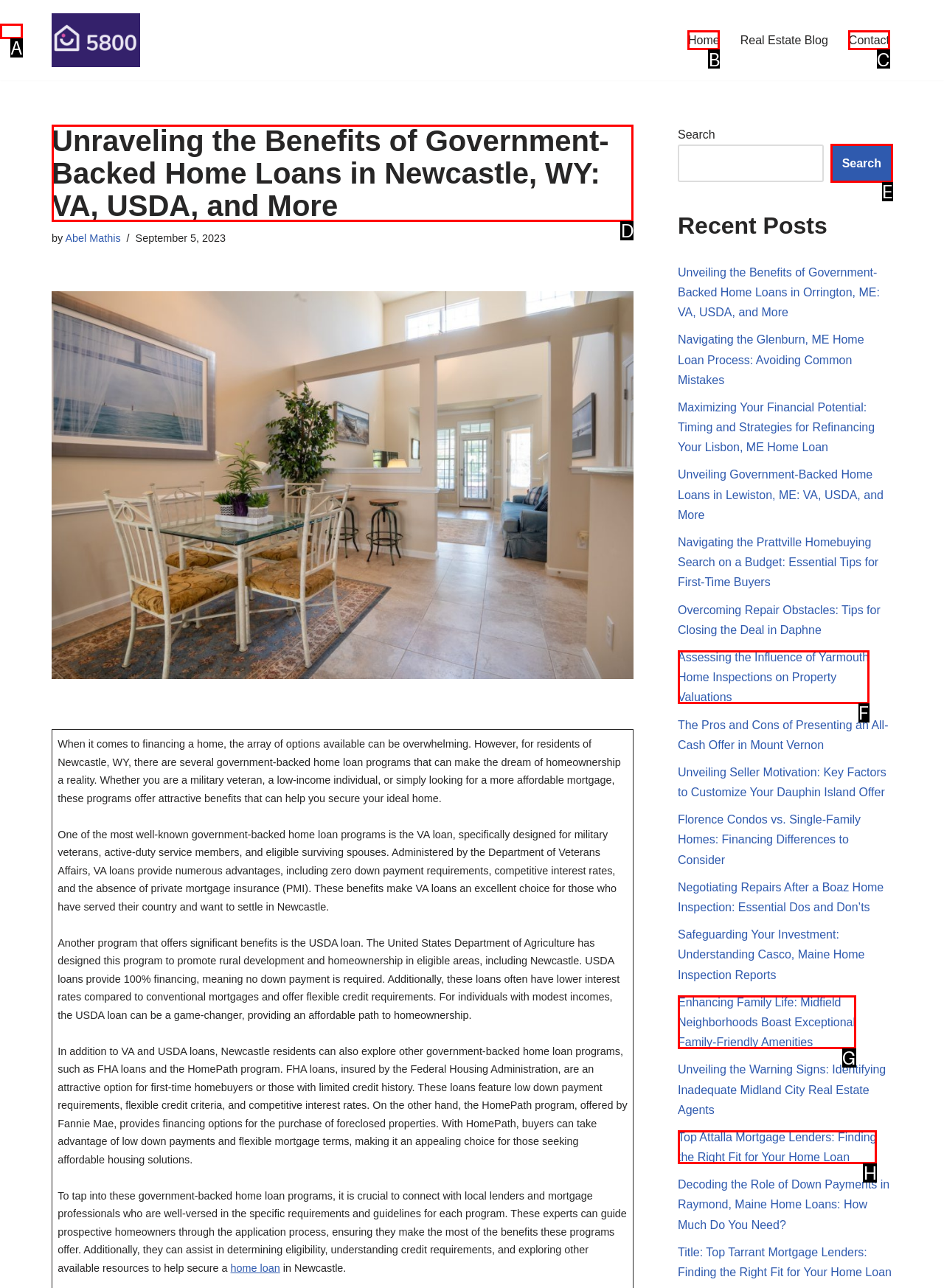Tell me which element should be clicked to achieve the following objective: Read the 'Unraveling the Benefits of Government-Backed Home Loans in Newcastle, WY: VA, USDA, and More' article
Reply with the letter of the correct option from the displayed choices.

D